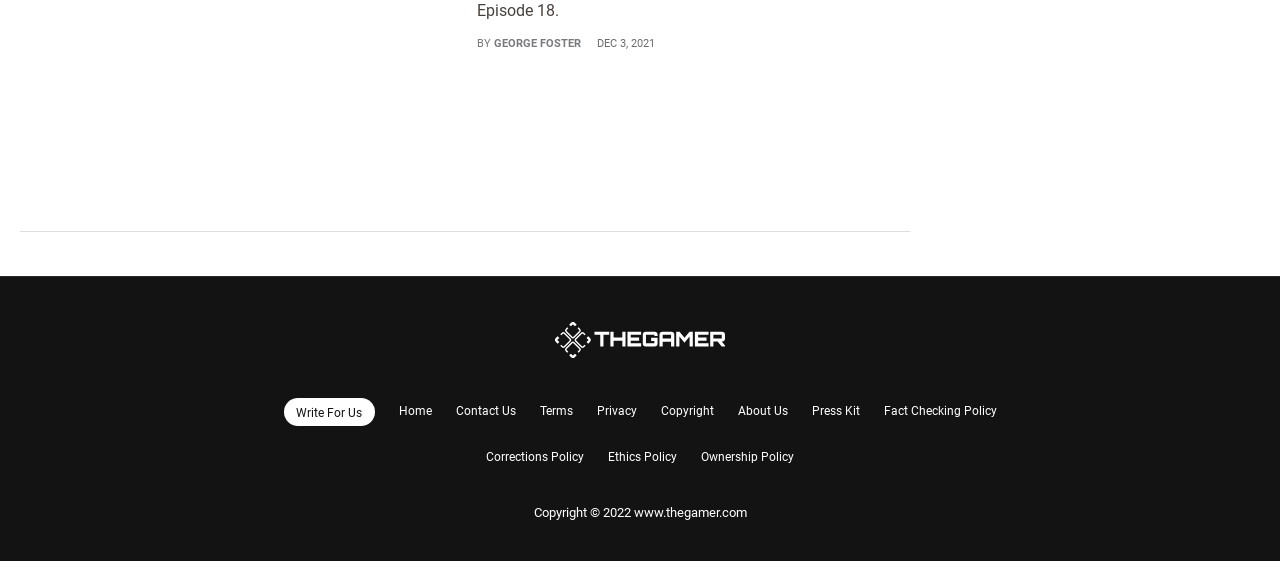Determine the bounding box for the UI element that matches this description: "Ethics Policy".

[0.473, 0.801, 0.53, 0.829]